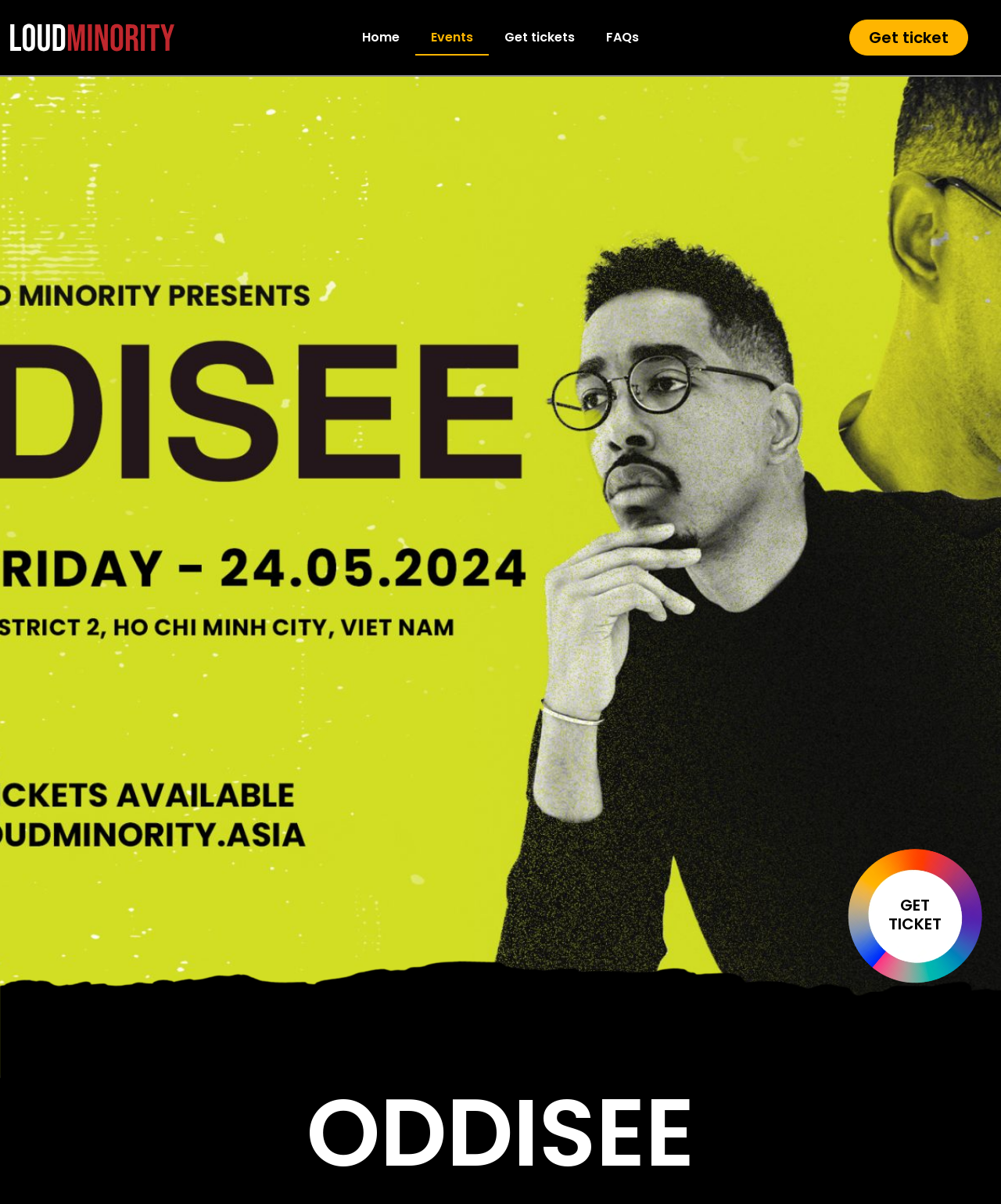Elaborate on the webpage's design and content in a detailed caption.

The webpage is about Oddisee, an artist, and appears to be an event or concert page. At the top of the page, there is a loader image, taking up about two-thirds of the width, centered horizontally. Below the loader image, there is a navigation menu with five links: "Home", "Events", "Get tickets", "FAQs", and another "Get ticket" link, all aligned horizontally and taking up about half of the page's width.

The main content of the page is dominated by a large heading "ODDISEE" at the bottom of the page, spanning almost the entire width. Above this heading, there is another "GET TICKET" link, positioned near the right edge of the page.

There is no prominent text or paragraph describing Oddisee's biography, but the meta description provides a brief background about his life.